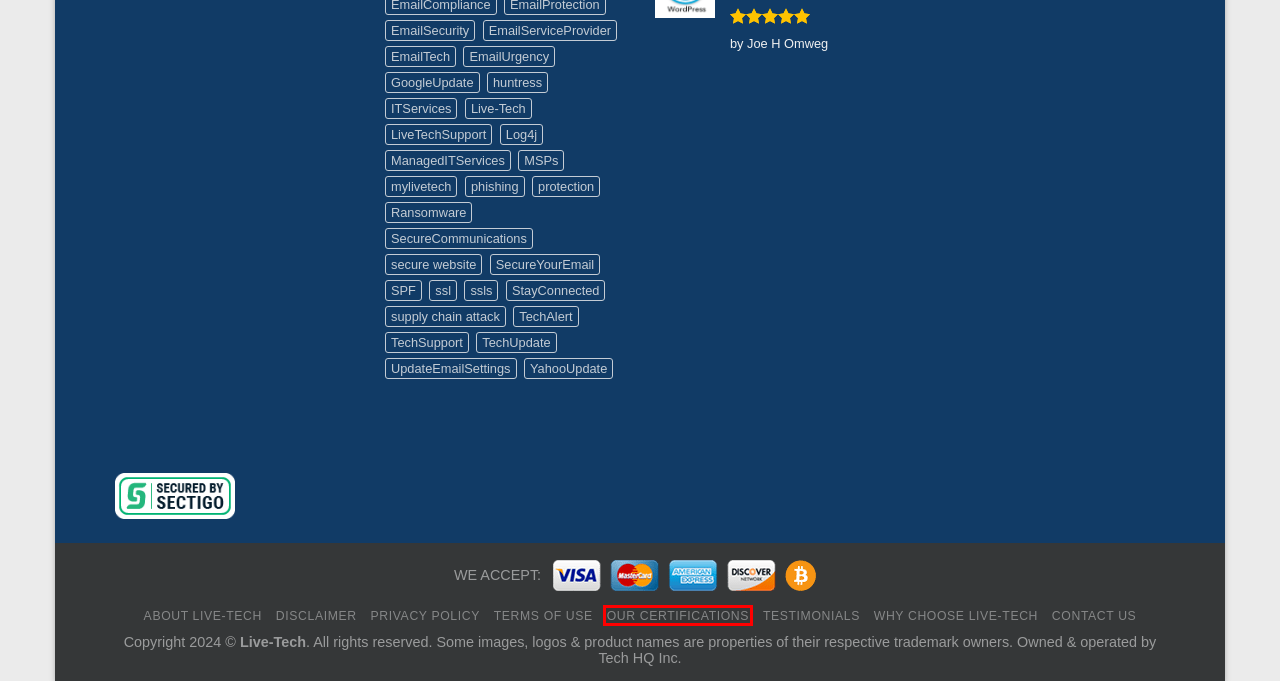Review the screenshot of a webpage that includes a red bounding box. Choose the most suitable webpage description that matches the new webpage after clicking the element within the red bounding box. Here are the candidates:
A. View Our Wide Range Of Certifications & Qualifications
B. secure website | Live-Tech
C. supply chain attack | Live-Tech
D. GoogleUpdate | Live-Tech
E. Why Choose Live-Tech - 100% Satisfaction 1 (888) 361-8511
F. Ransomware | Live-Tech
G. EmailServiceProvider | Live-Tech
H. UpdateEmailSettings | Live-Tech

A